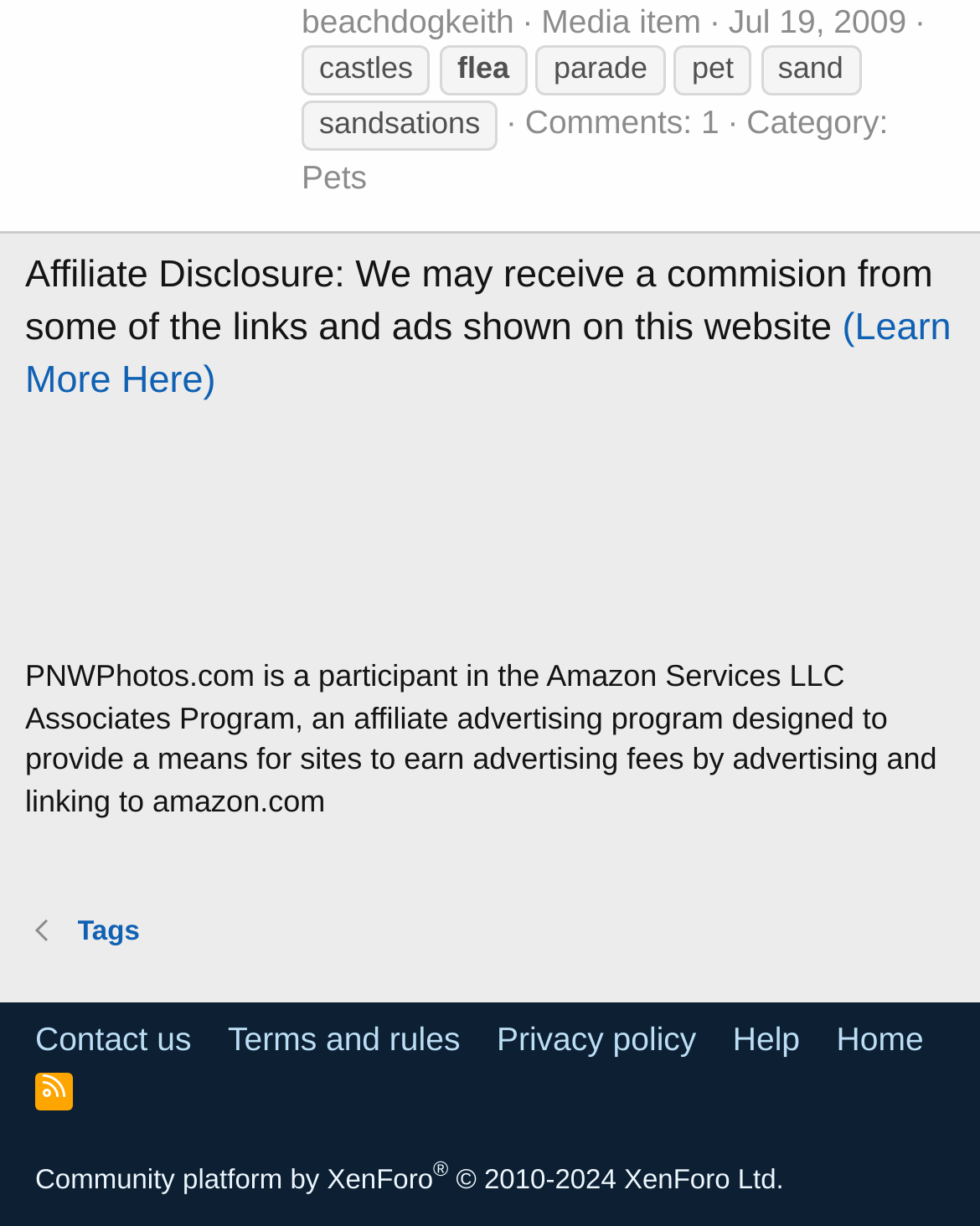Show the bounding box coordinates for the HTML element as described: "beachdogkeith".

[0.308, 0.002, 0.525, 0.032]